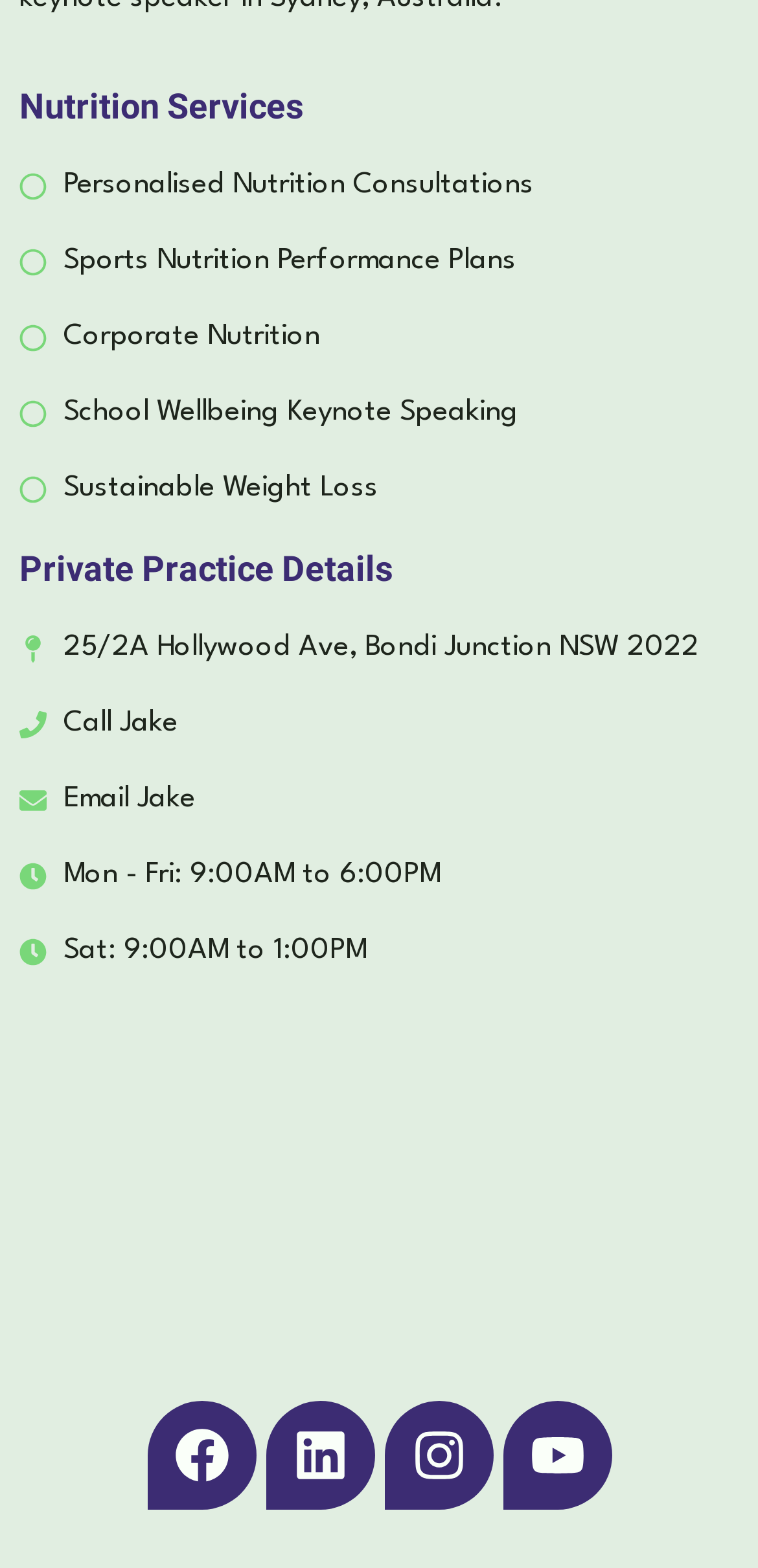Reply to the question with a brief word or phrase: What are the available services?

Personalised Nutrition Consultations, Sports Nutrition Performance Plans, etc.